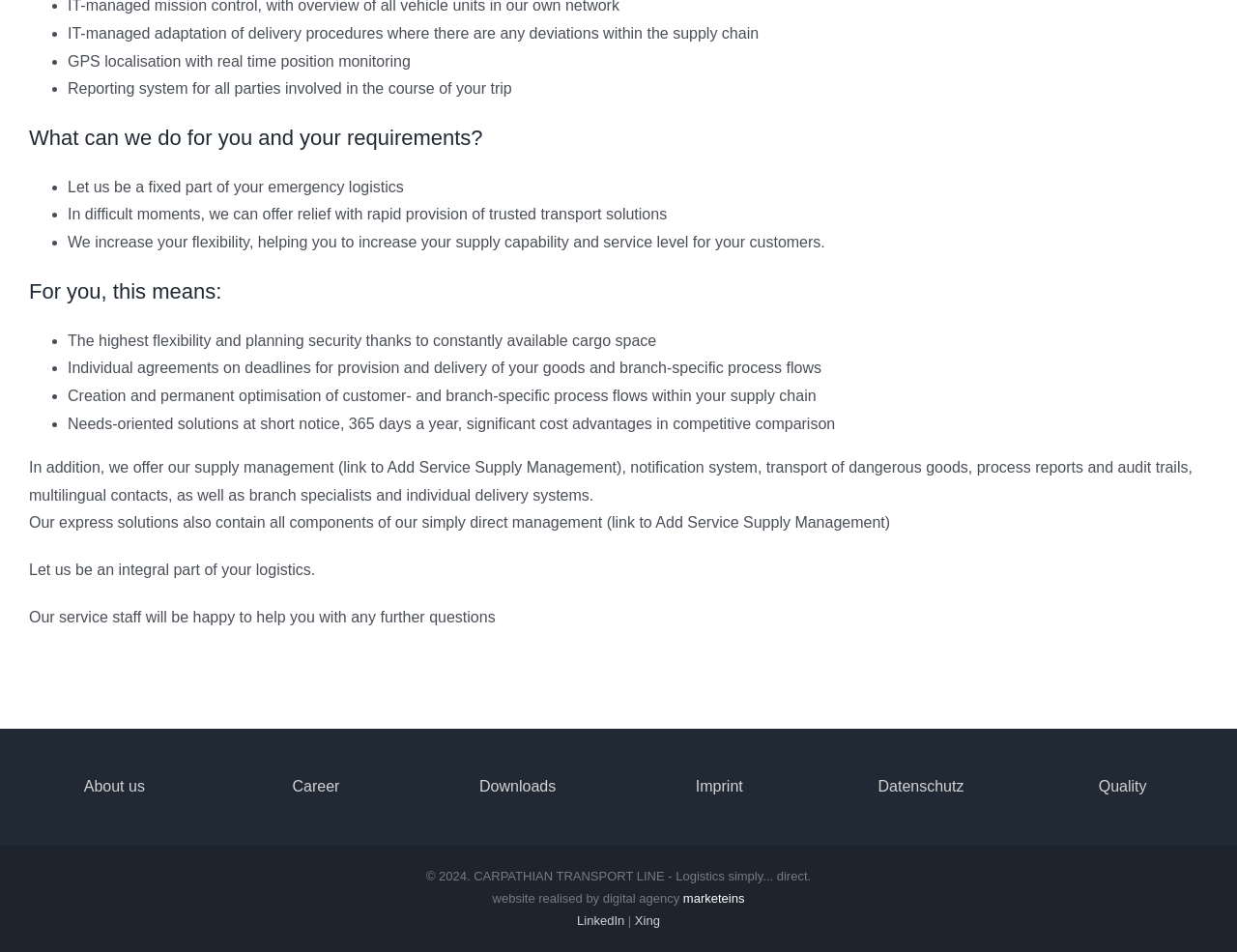Could you indicate the bounding box coordinates of the region to click in order to complete this instruction: "Click on 'About us'".

[0.068, 0.817, 0.117, 0.834]